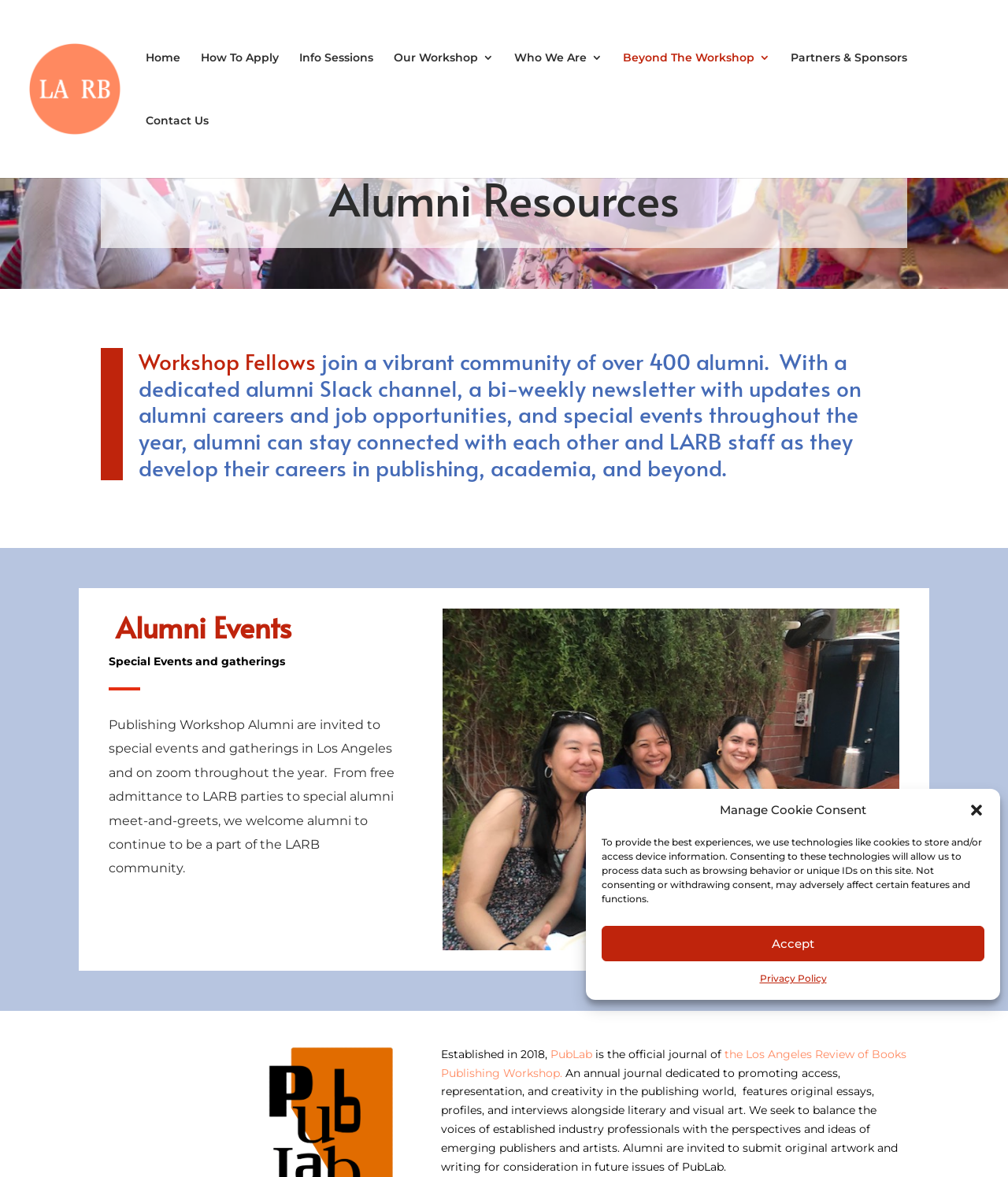Can you show the bounding box coordinates of the region to click on to complete the task described in the instruction: "Search this website"?

None